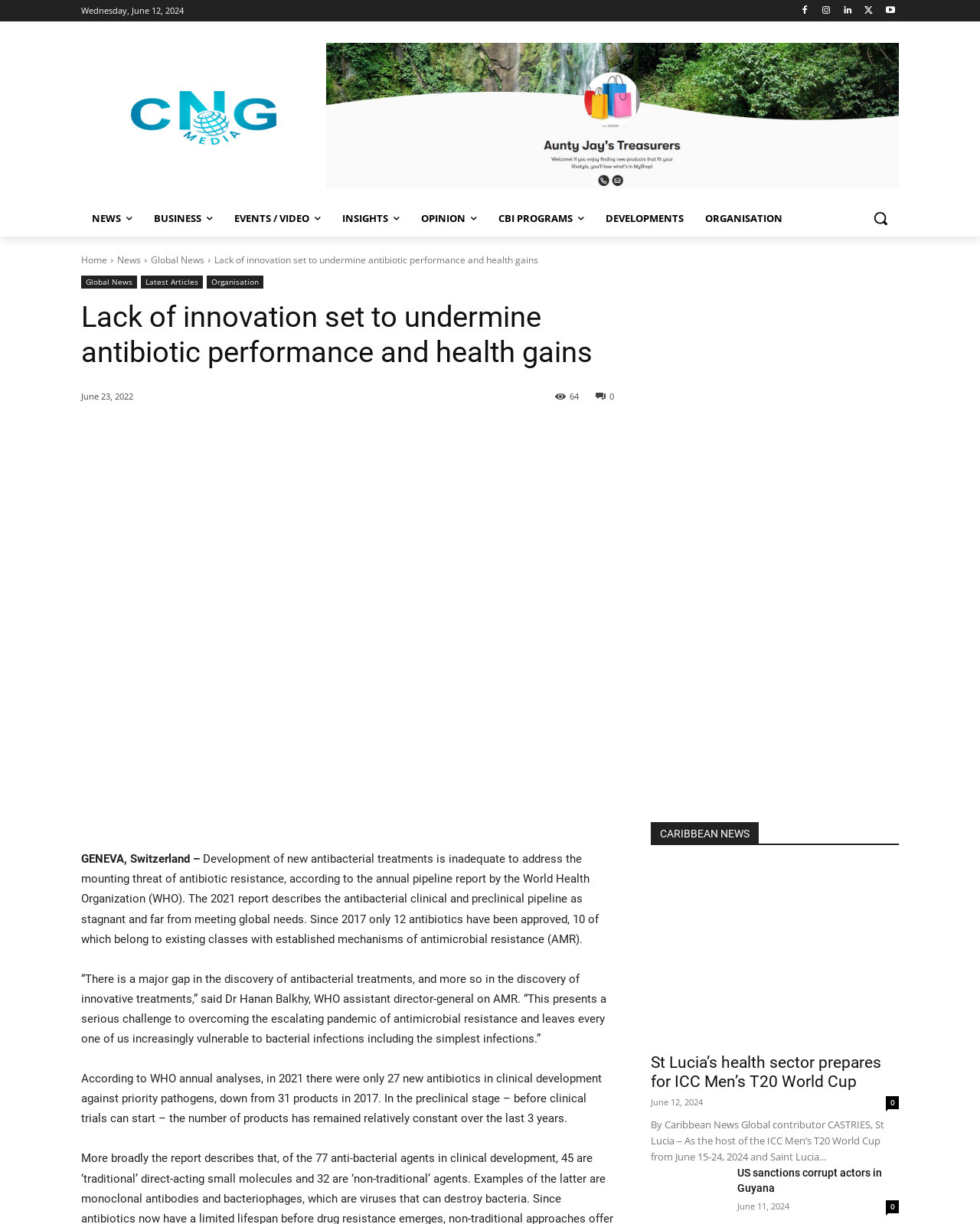Describe in detail what you see on the webpage.

This webpage is a news article from Caribbean News Global, with a focus on health and international news. At the top of the page, there is a logo and a navigation menu with links to various sections, including News, Business, Events/Video, Insights, Opinion, and CBI Programs. Below the navigation menu, there is a search button and a series of social media links.

The main article is titled "Lack of innovation set to undermine antibiotic performance and health gains" and is accompanied by a date, June 23, 2022. The article discusses the World Health Organization's (WHO) annual pipeline report, which highlights the inadequate development of new antibacterial treatments to address the growing threat of antibiotic resistance.

The article is divided into several paragraphs, with quotes from Dr. Hanan Balkhy, WHO assistant director-general on antimicrobial resistance. There are also several images and links to related news articles on the side of the page, including "St Lucia's health sector prepares for ICC Men's T20 World Cup" and "US sanctions corrupt actors in Guyana".

At the bottom of the page, there are more news articles and links, including a section titled "CARIBBEAN NEWS" with articles on various topics, such as health, sports, and politics. Each article has a title, a brief summary, and a link to read more.